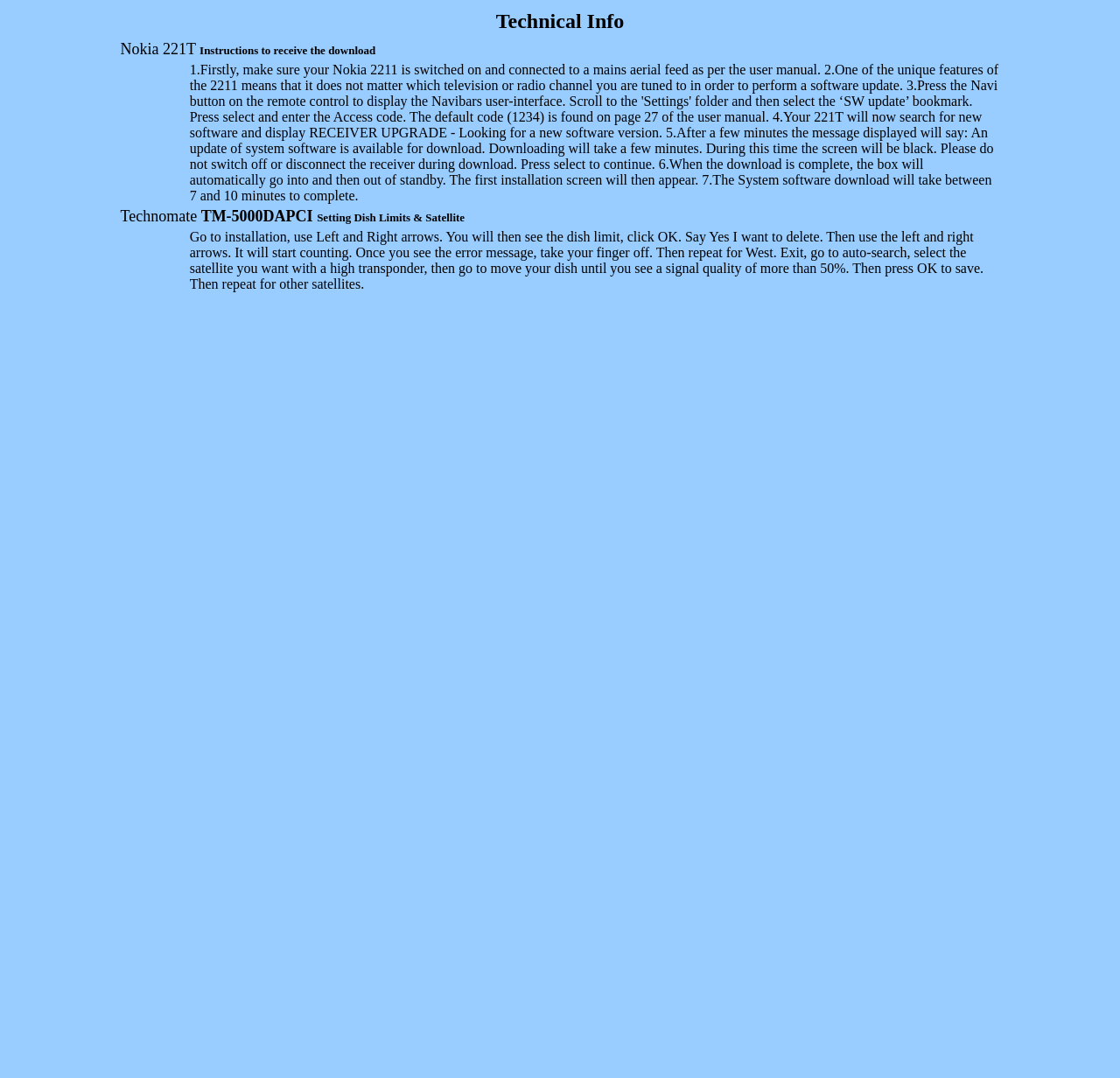How long does the system software download take for Nokia 2211? From the image, respond with a single word or brief phrase.

7-10 minutes